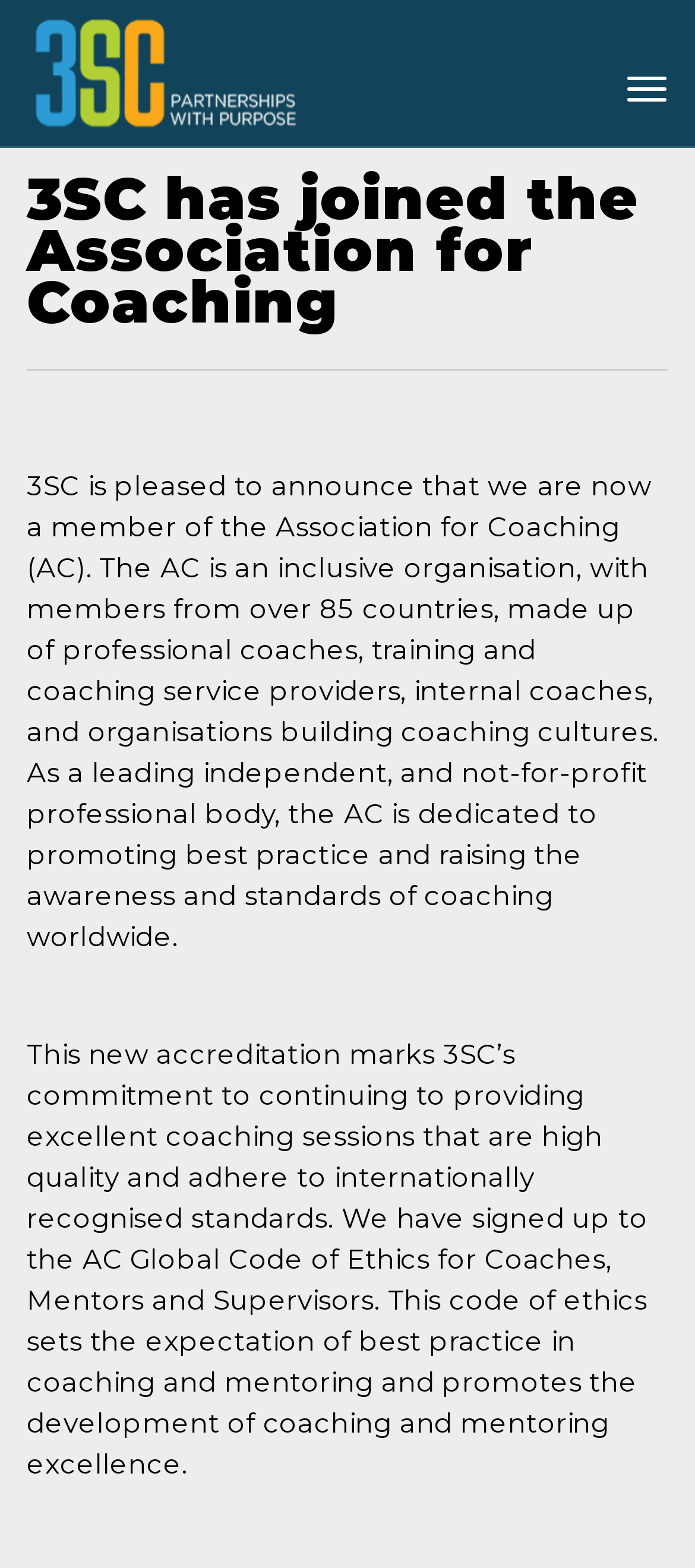Describe all the visual and textual components of the webpage comprehensively.

The webpage is about 3SC joining the Association for Coaching. At the top left, there is a link to "3SC" accompanied by a small image of the same name. To the right of this, there is a button labeled "Toggle navigation". Below these elements, there is a title "3SC has joined the Association for Coaching" followed by a horizontal separator line. 

Below the separator, there is a brief introduction to the Association for Coaching, describing it as an inclusive organization with members from over 85 countries. This text is followed by a paragraph explaining the significance of this new accreditation for 3SC, stating that it marks their commitment to providing high-quality coaching sessions that adhere to internationally recognized standards.